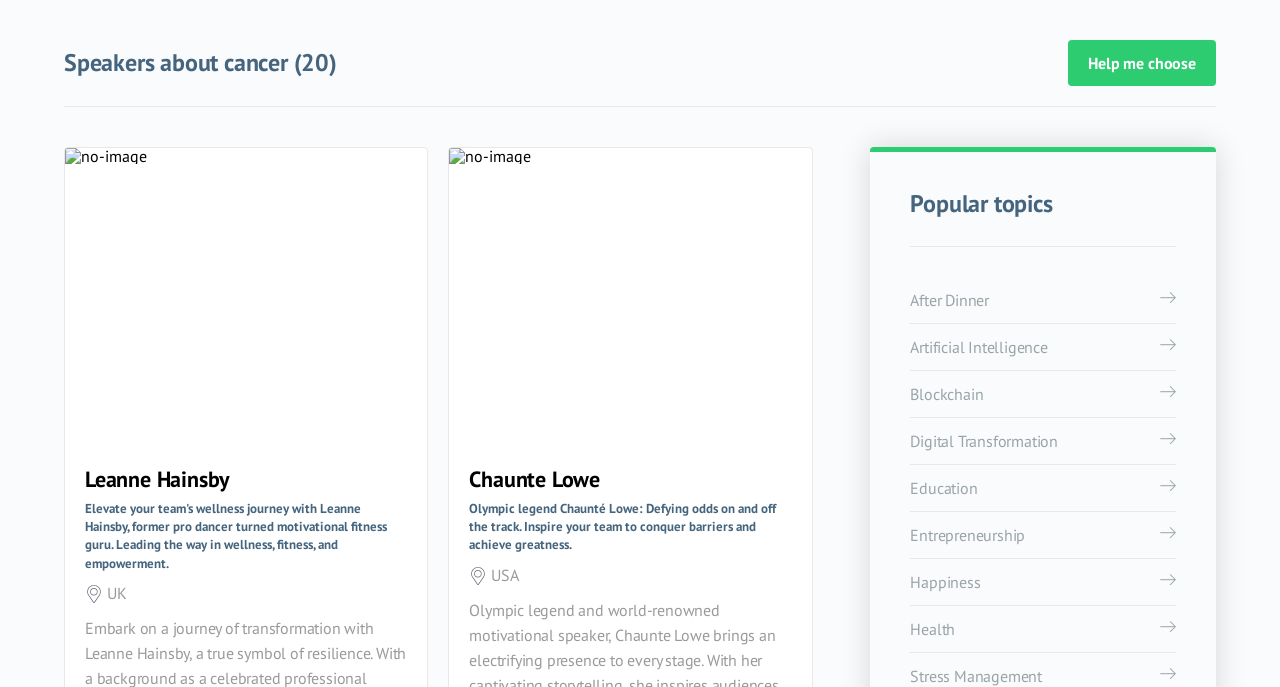Please identify the bounding box coordinates of the element's region that I should click in order to complete the following instruction: "View Leanne Hainsby's profile". The bounding box coordinates consist of four float numbers between 0 and 1, i.e., [left, top, right, bottom].

[0.066, 0.681, 0.318, 0.713]